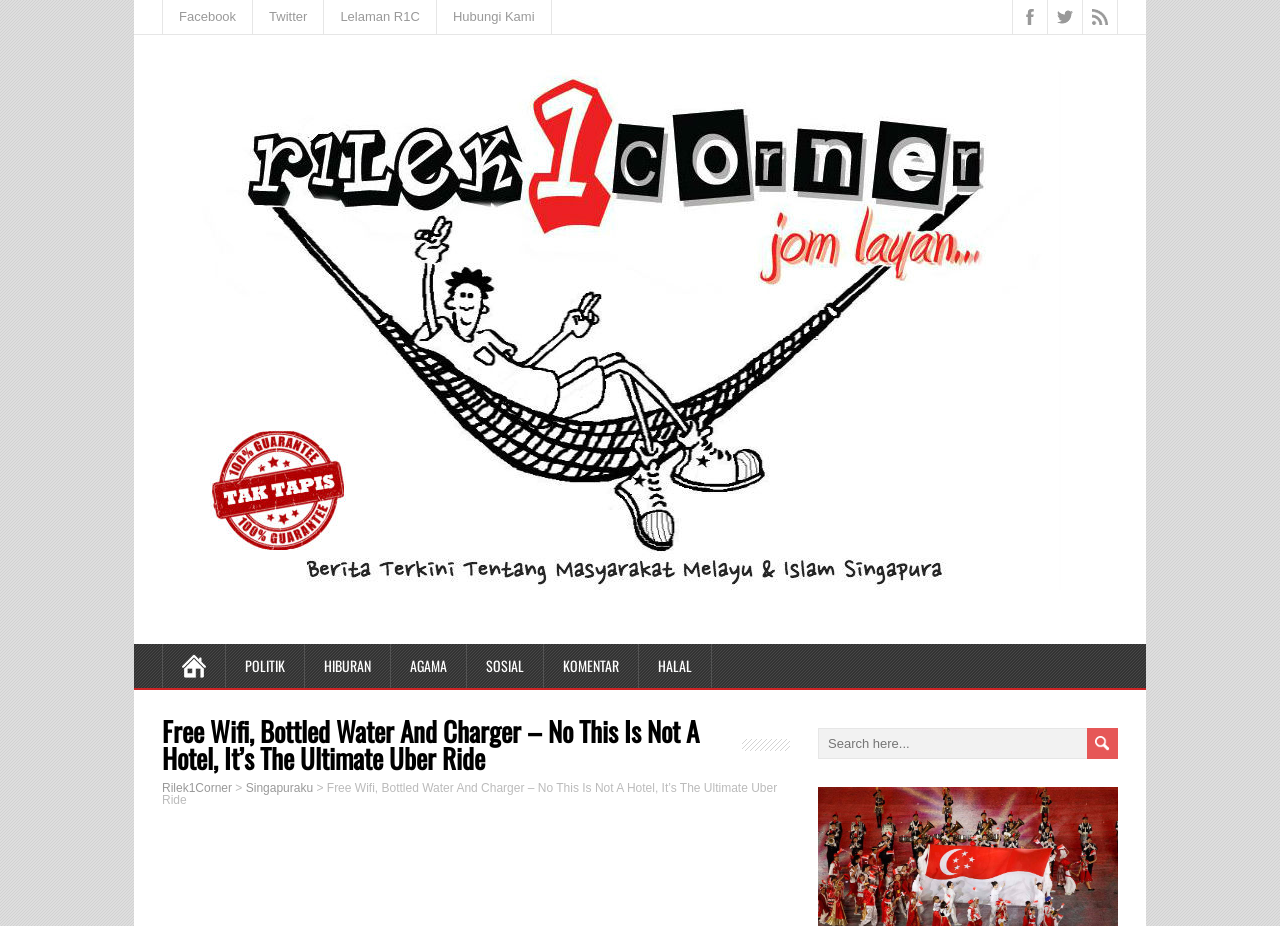Determine the bounding box coordinates of the clickable element to achieve the following action: 'Search here'. Provide the coordinates as four float values between 0 and 1, formatted as [left, top, right, bottom].

[0.639, 0.786, 0.873, 0.82]